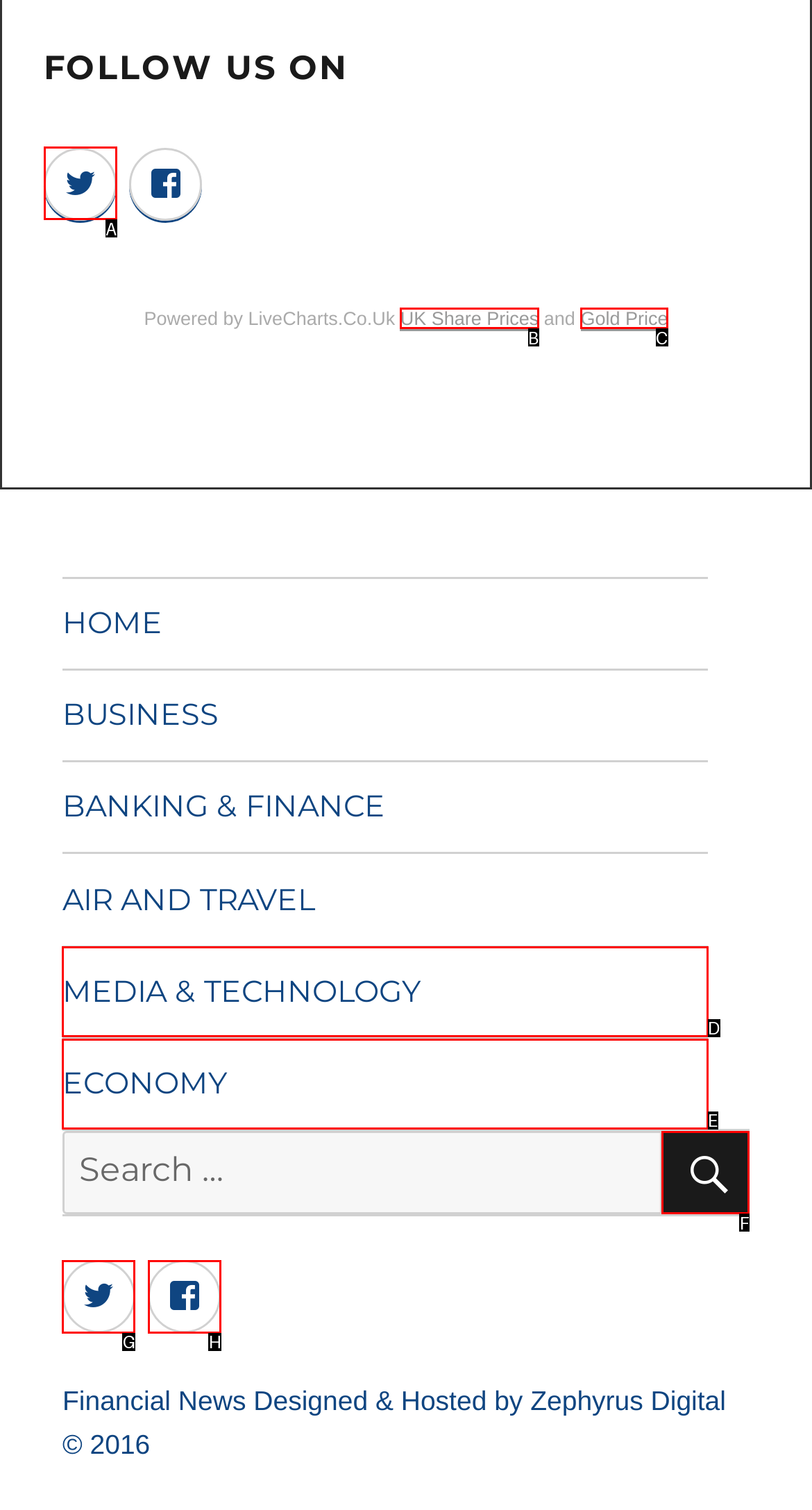Determine which option you need to click to execute the following task: Search with the search button. Provide your answer as a single letter.

F